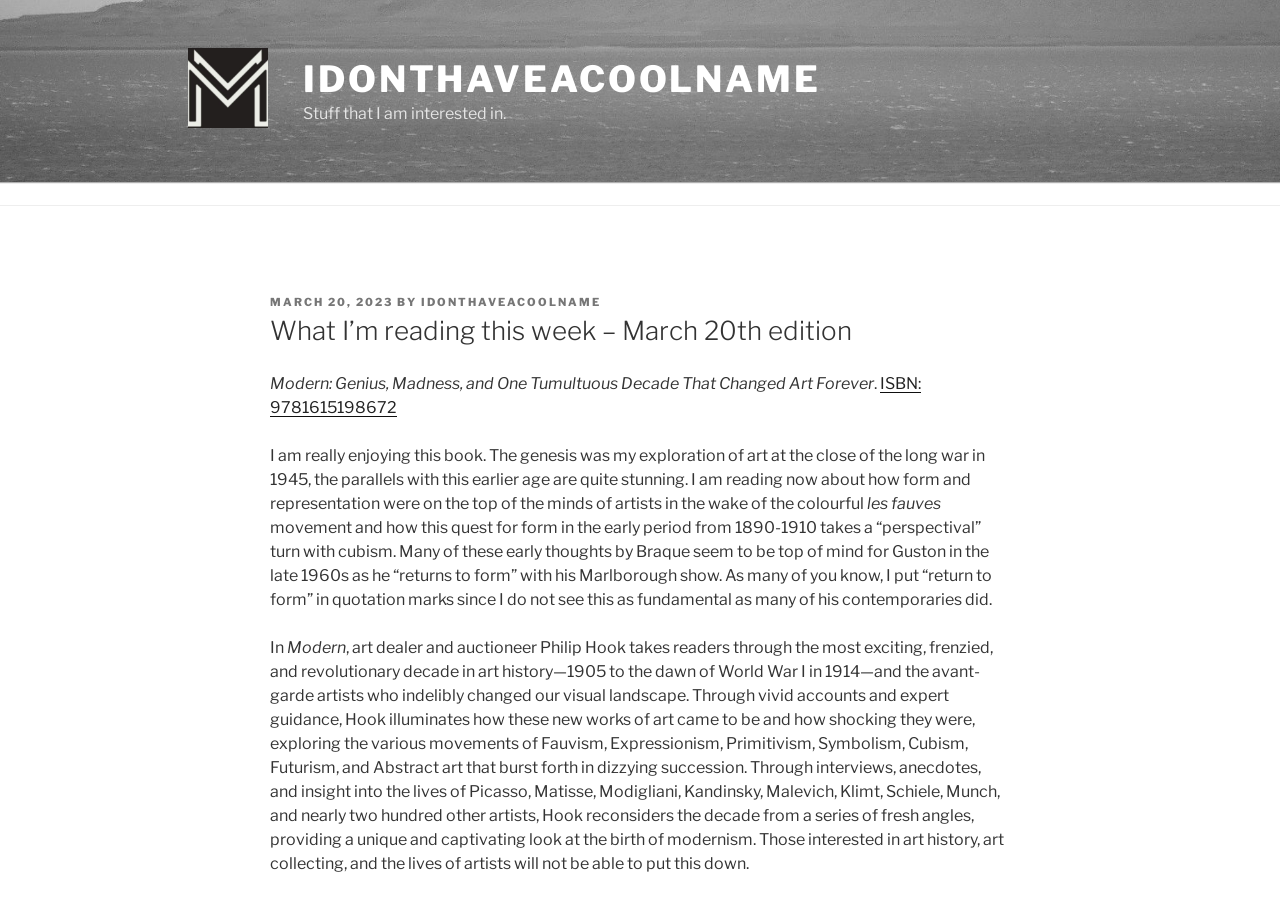Offer a detailed explanation of the webpage layout and contents.

The webpage appears to be a personal blog or article page, with a focus on the author's reading list. At the top, there is a link to the author's name, "idonthaveacoolname", accompanied by a small image. Below this, there is a heading that reads "What I’m reading this week – March 20th edition".

The main content of the page is an article about a book the author is reading, titled "Modern: Genius, Madness, and One Tumultuous Decade That Changed Art Forever". The article includes a brief summary of the book, which explores the development of modern art in the early 20th century. The author shares their thoughts on the book, mentioning how they are enjoying it and finding parallels between the art world of the 1940s and the present day.

The article is divided into several sections, with headings and subheadings that provide a clear structure. There are several links throughout the text, including one to the book's ISBN number. The text is accompanied by a few short sentences and phrases, including "POSTED ON MARCH 20, 2023" and "BY IDONTHAVEACOOLNAME".

Overall, the webpage has a clean and simple layout, with a focus on the author's writing and the book they are discussing.